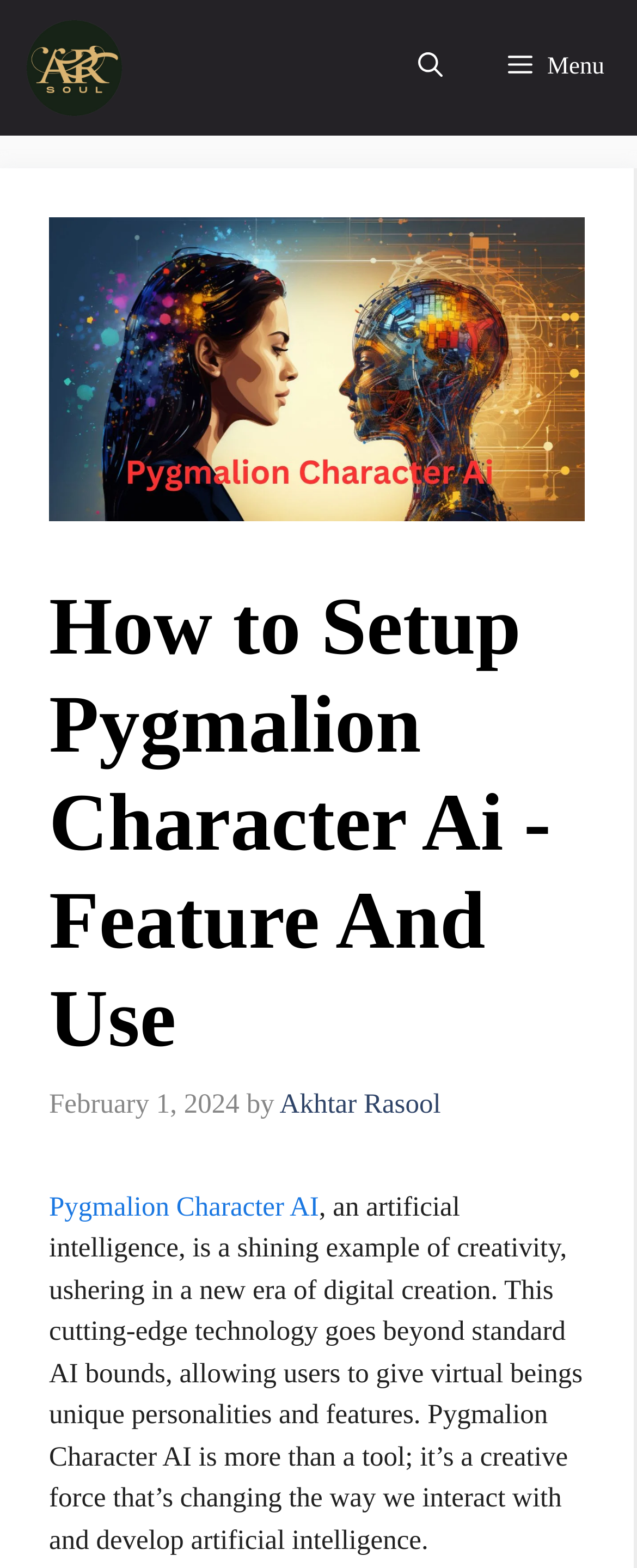From the element description Pygmalion Character AI, predict the bounding box coordinates of the UI element. The coordinates must be specified in the format (top-left x, top-left y, bottom-right x, bottom-right y) and should be within the 0 to 1 range.

[0.077, 0.76, 0.501, 0.779]